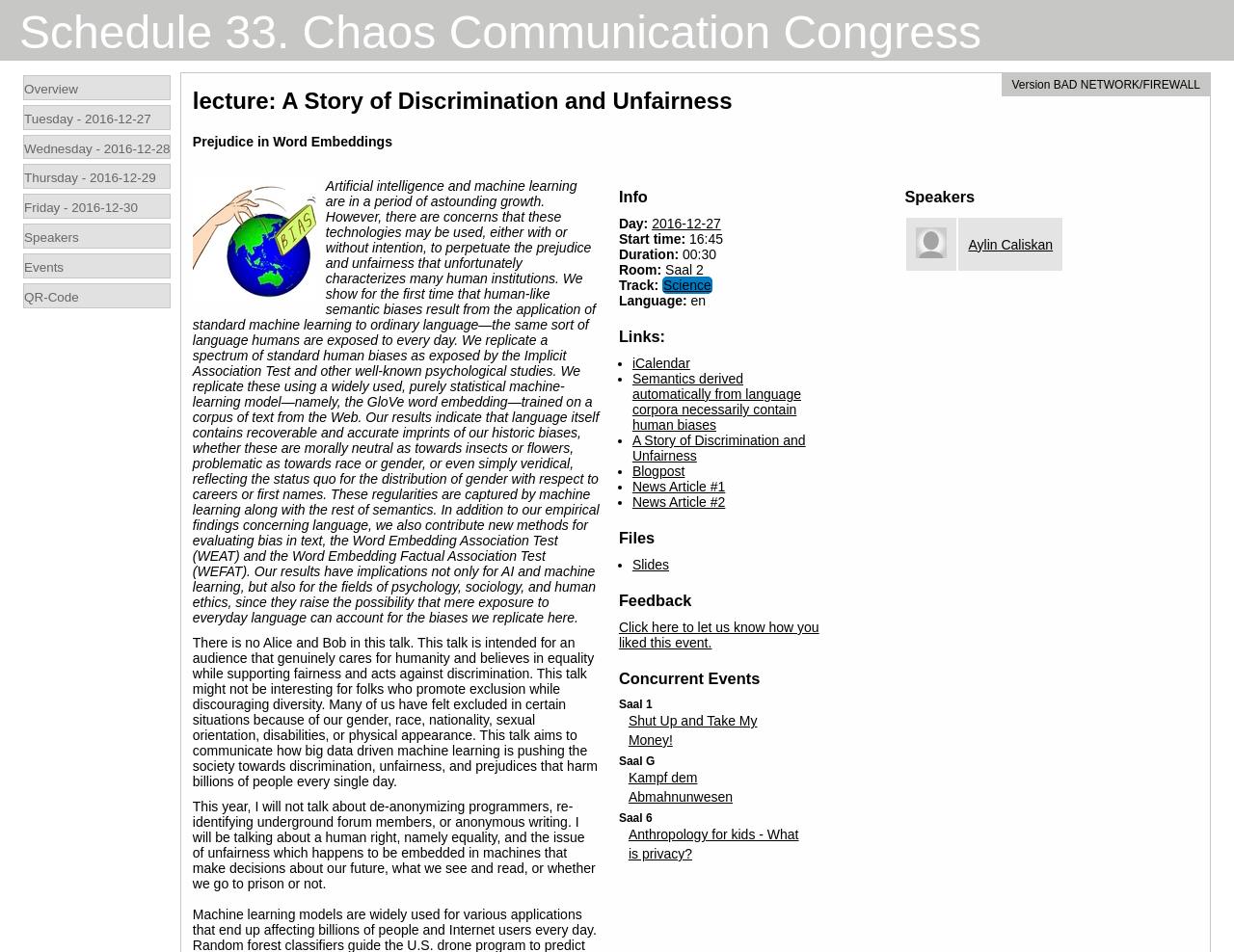Give a one-word or short-phrase answer to the following question: 
What is the room number of the event 'lecture: A Story of Discrimination and Unfairness'?

Saal 2